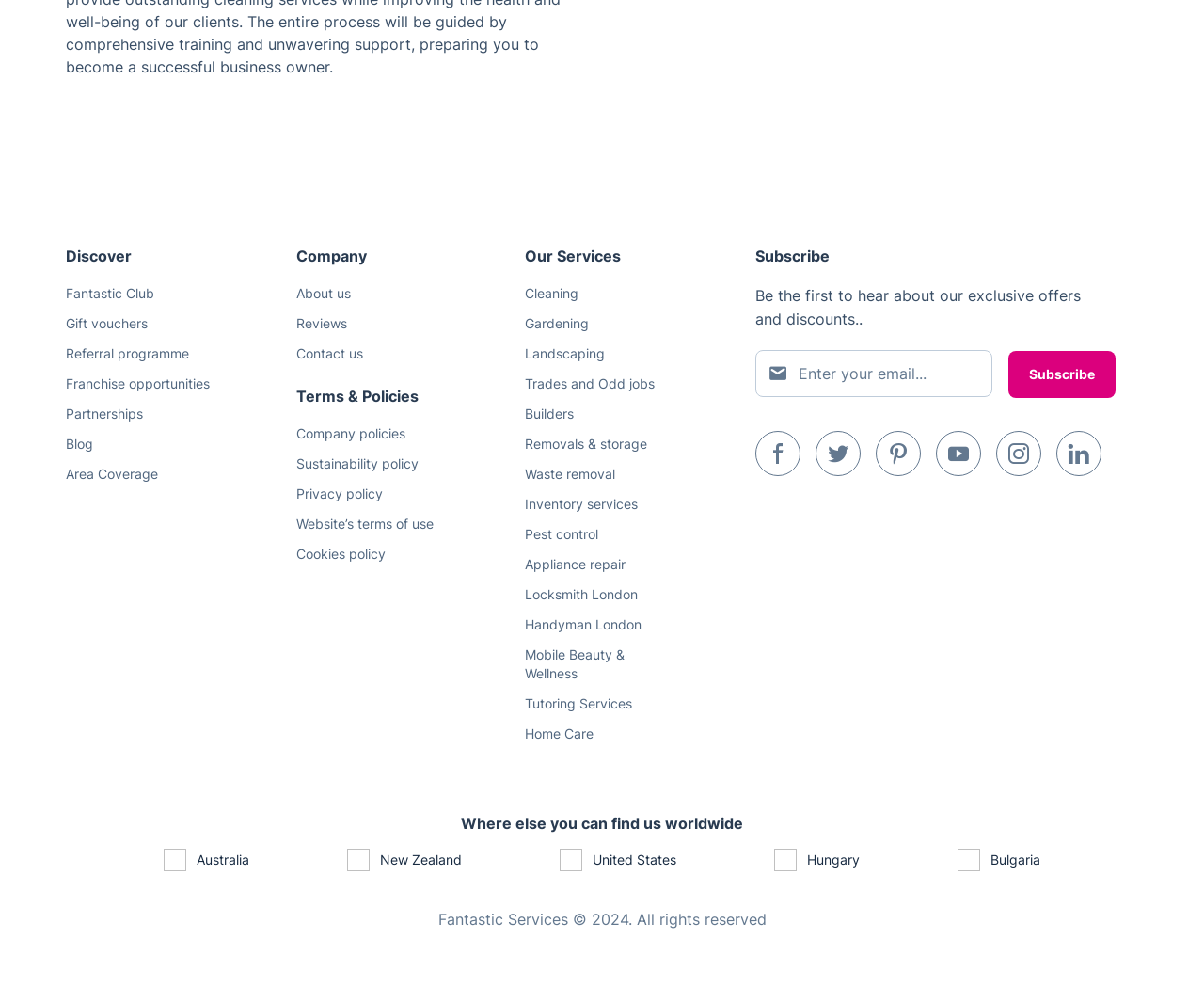In how many countries is Fantastic Services available?
Refer to the screenshot and answer in one word or phrase.

At least 6